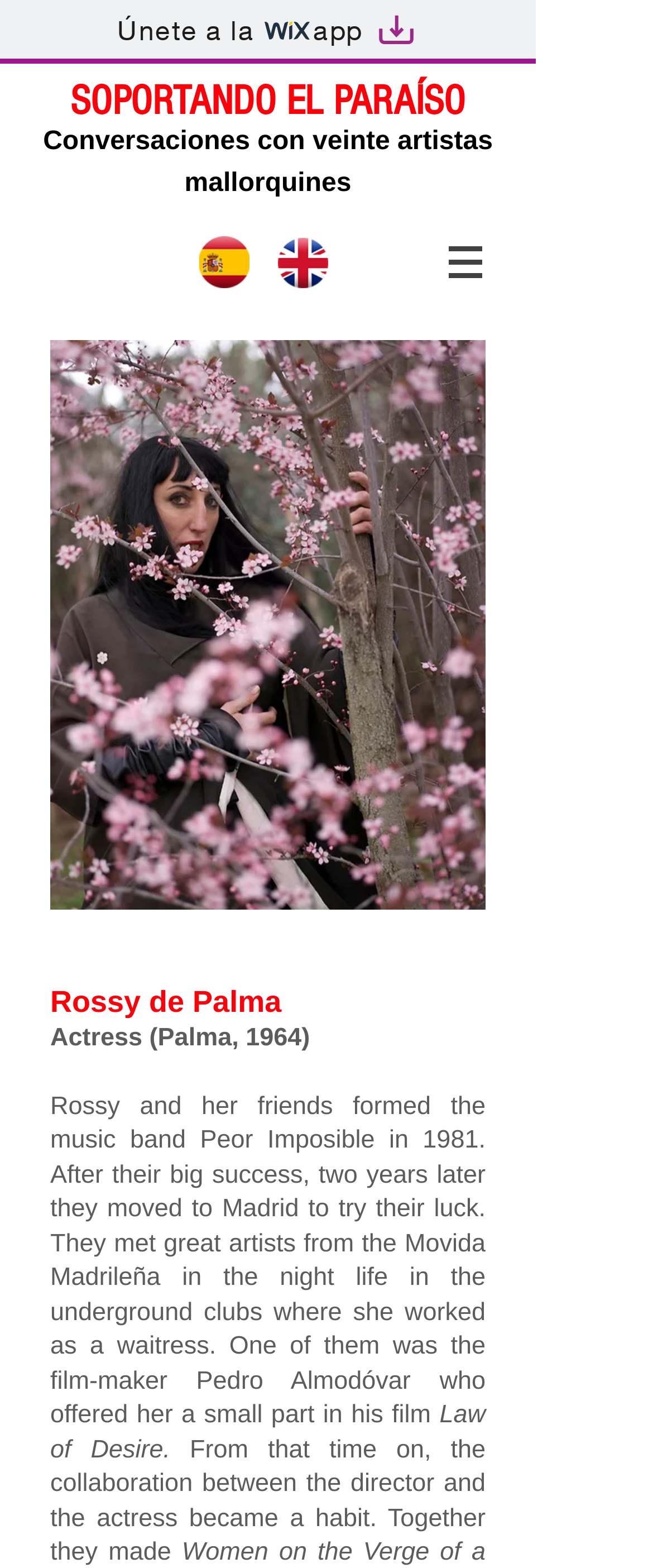What is the name of the film mentioned in the text?
Can you provide a detailed and comprehensive answer to the question?

I found the answer by reading the StaticText element with the text 'Law of Desire.' at coordinates [0.077, 0.893, 0.744, 0.933].